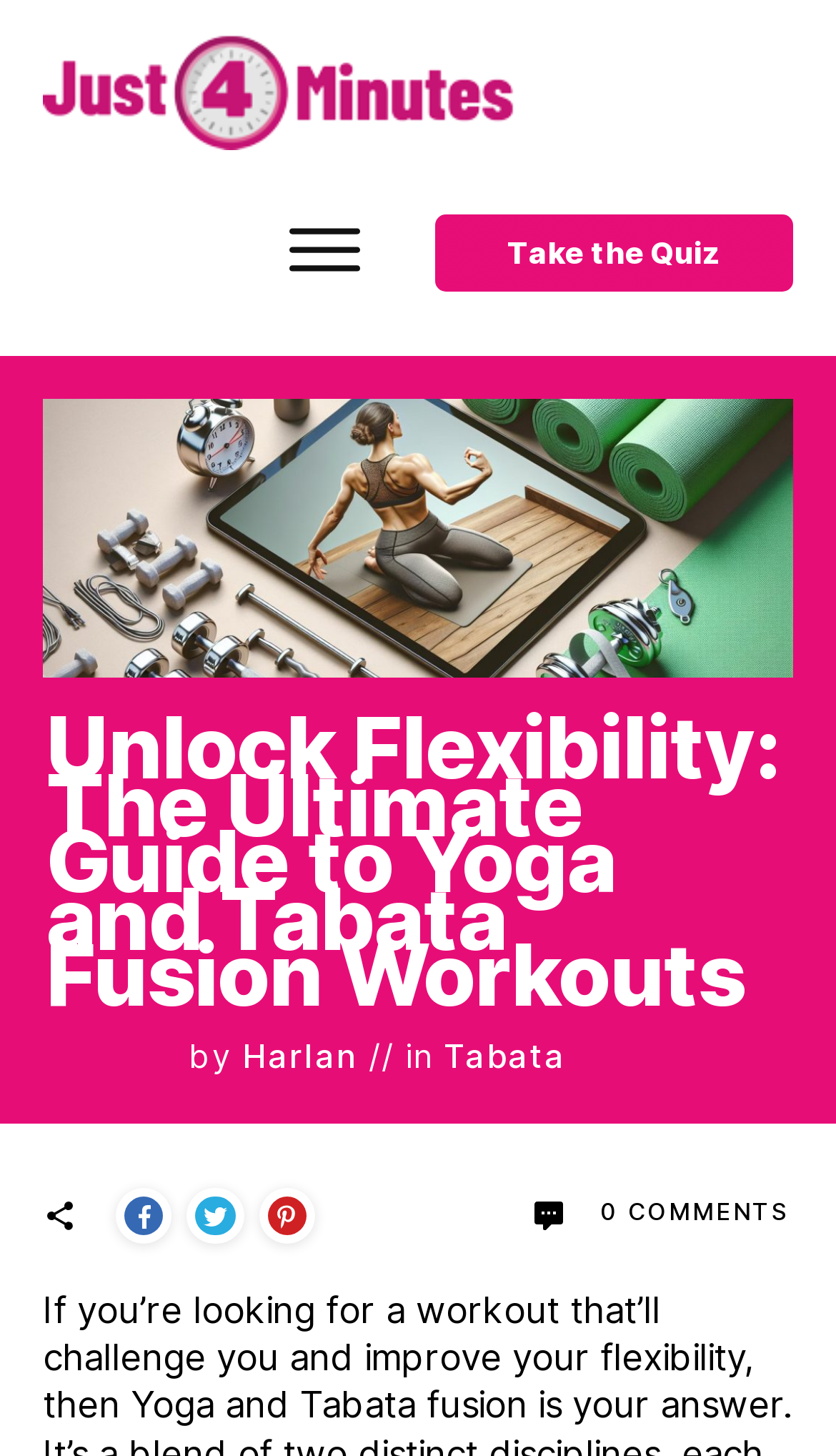Determine which piece of text is the heading of the webpage and provide it.

Unlock Flexibility: The Ultimate Guide to Yoga and Tabata Fusion Workouts